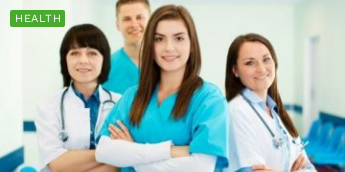How many healthcare professionals are in the image?
Answer the question with a single word or phrase by looking at the picture.

Four